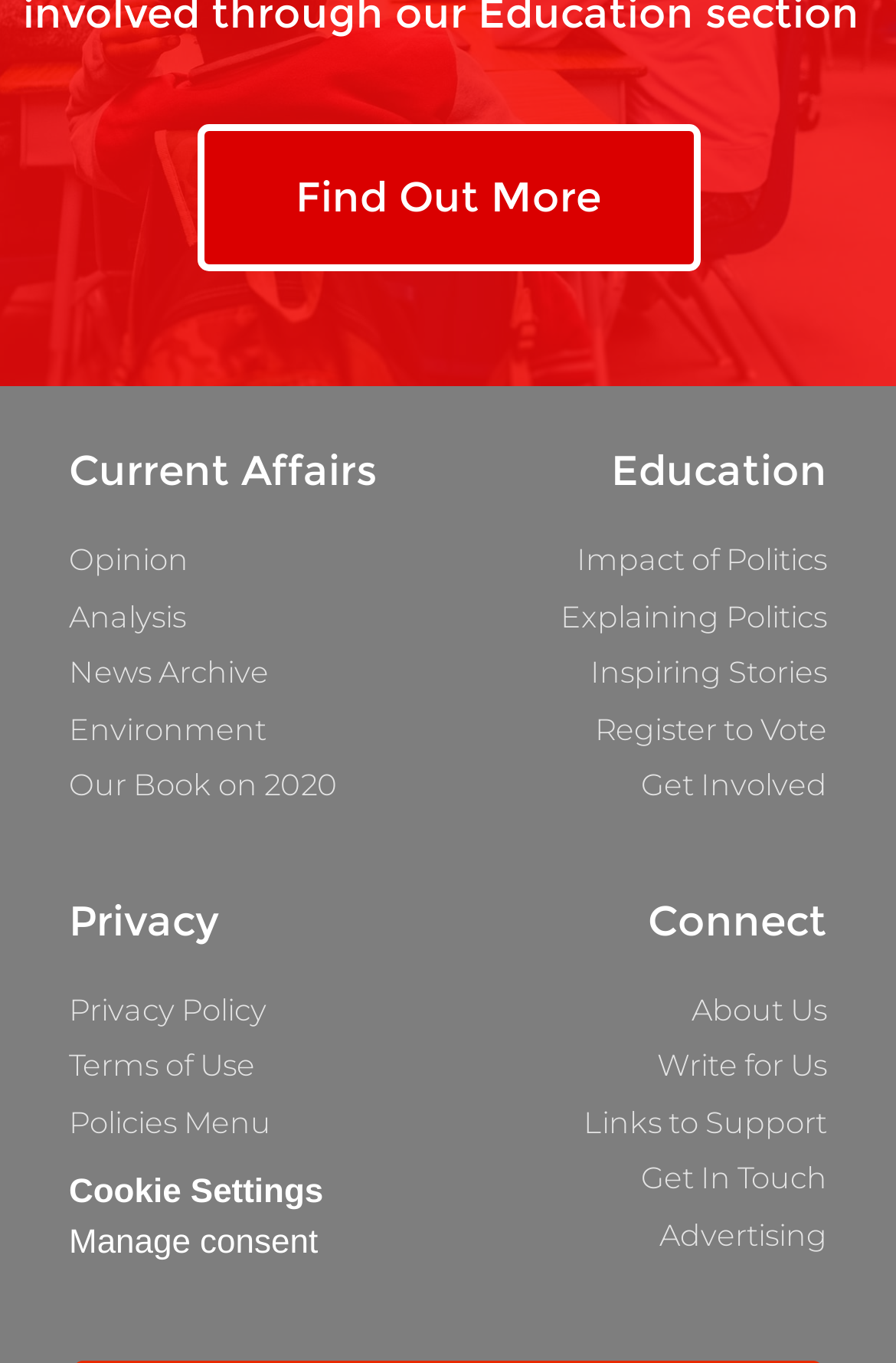Please provide the bounding box coordinates for the element that needs to be clicked to perform the following instruction: "Learn about privacy policy". The coordinates should be given as four float numbers between 0 and 1, i.e., [left, top, right, bottom].

[0.064, 0.725, 0.474, 0.758]